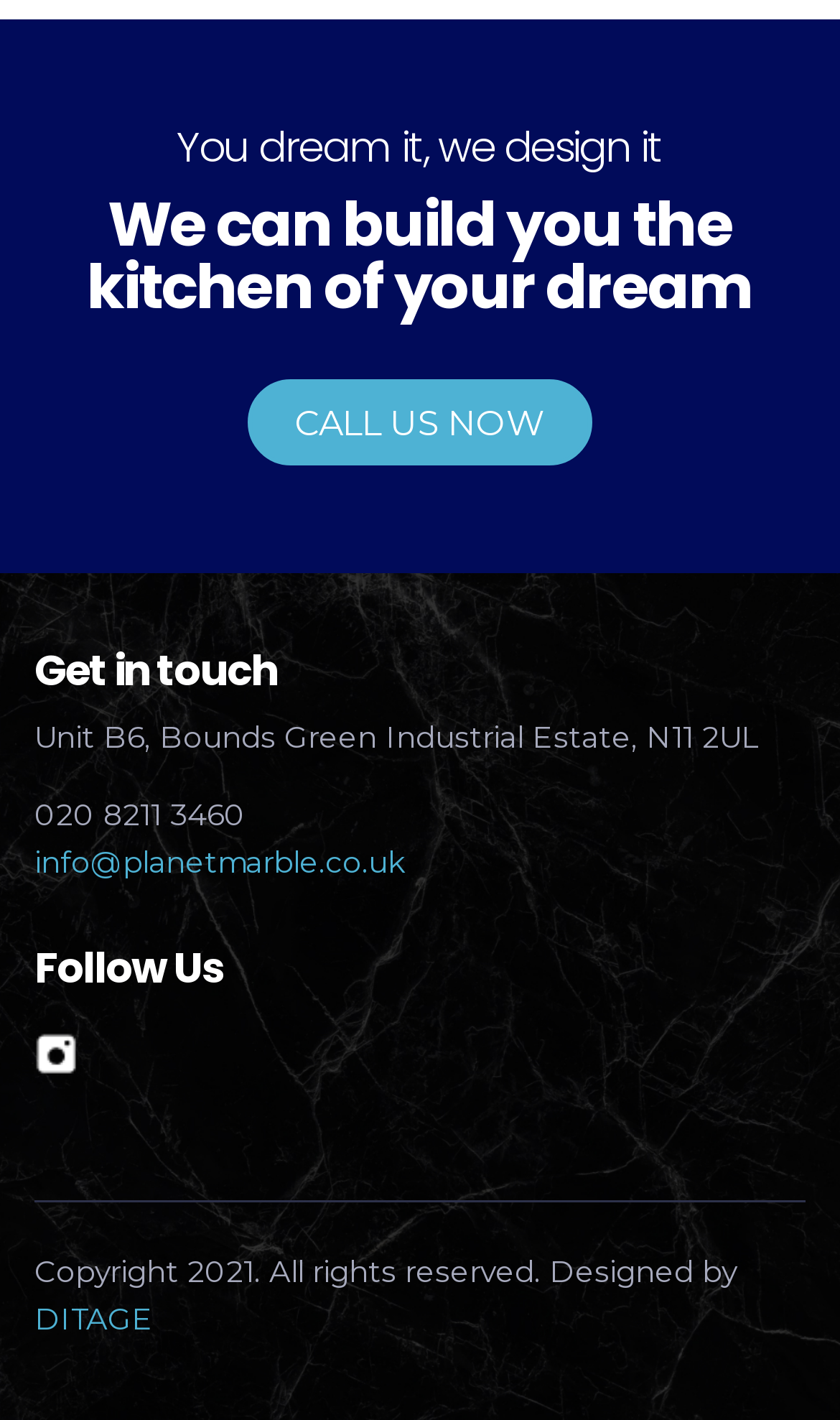Reply to the question below using a single word or brief phrase:
What is the company's email address?

info@planetmarble.co.uk